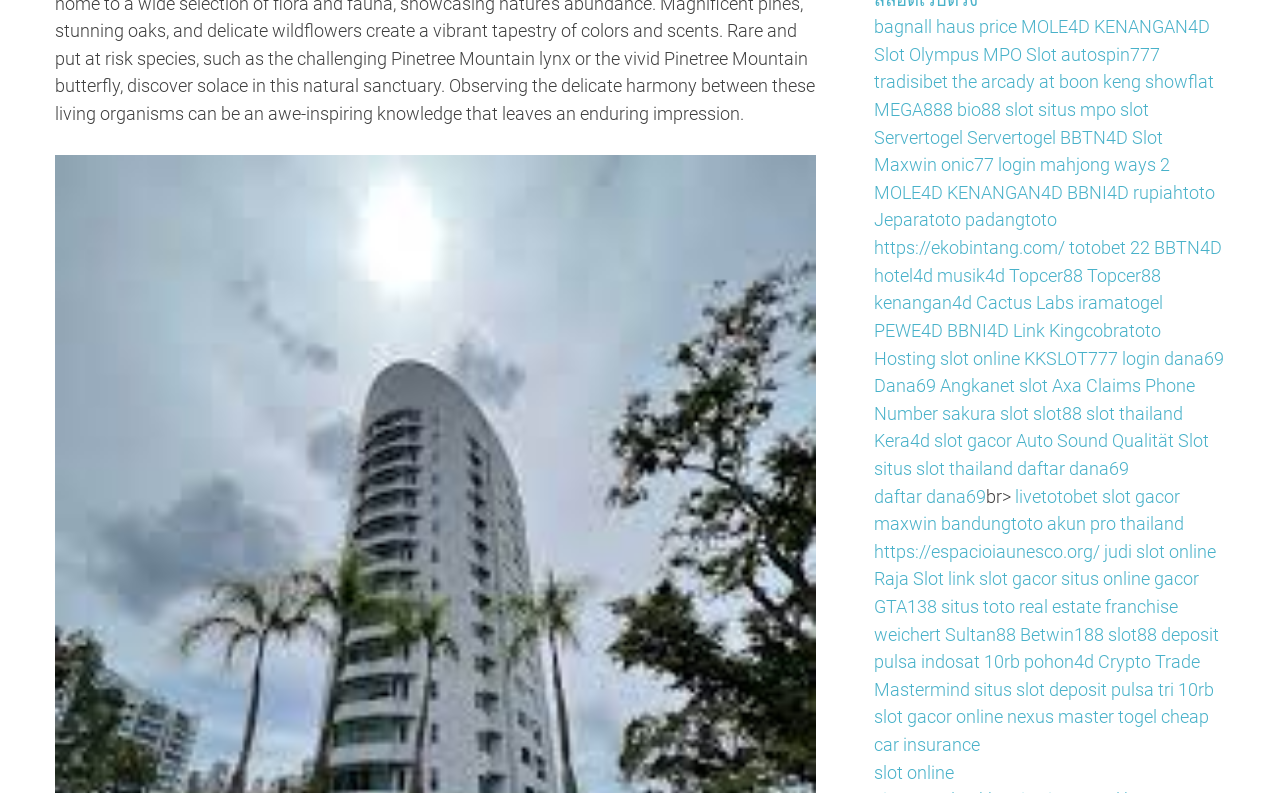Can you provide the bounding box coordinates for the element that should be clicked to implement the instruction: "Visit 'Slot Olympus'"?

[0.683, 0.055, 0.765, 0.082]